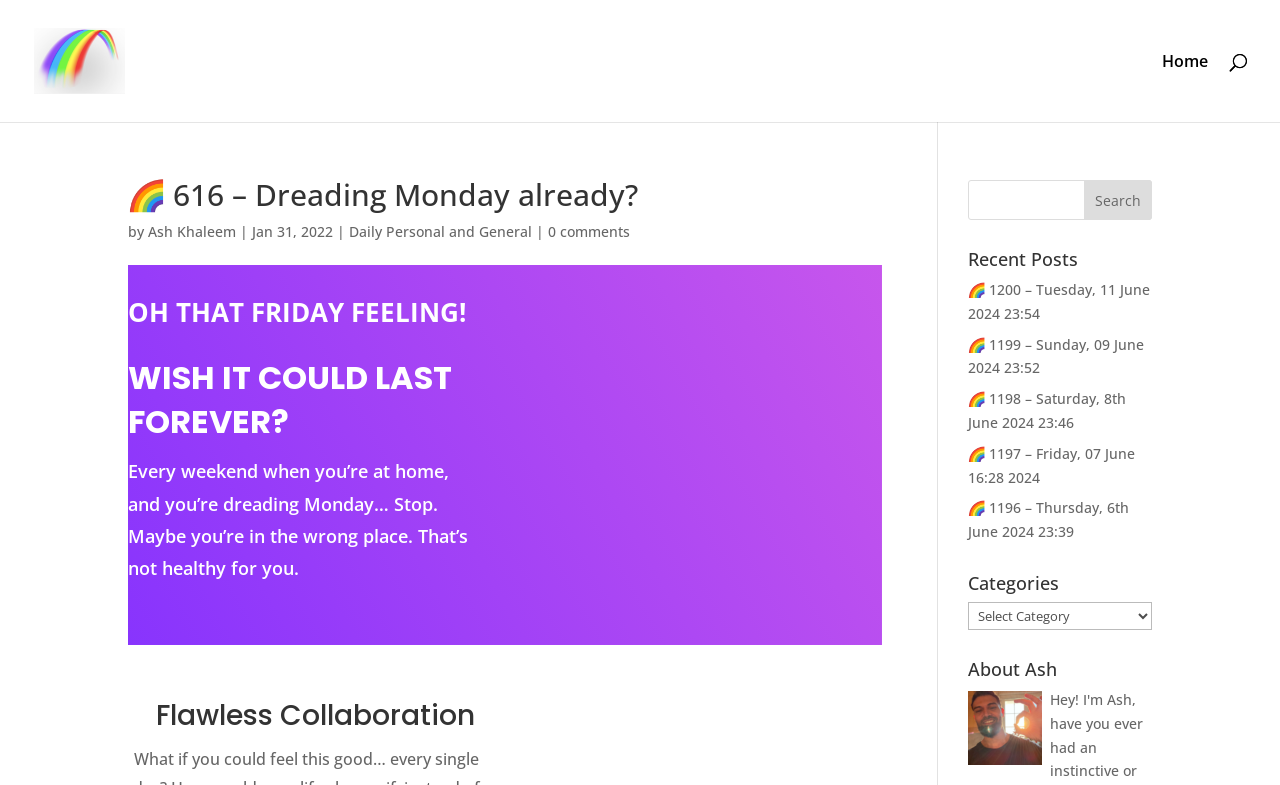What is the date of the post?
Refer to the image and give a detailed response to the question.

I found the date of the post by looking at the text next to the author's name, which is a common location for the date in blog posts.